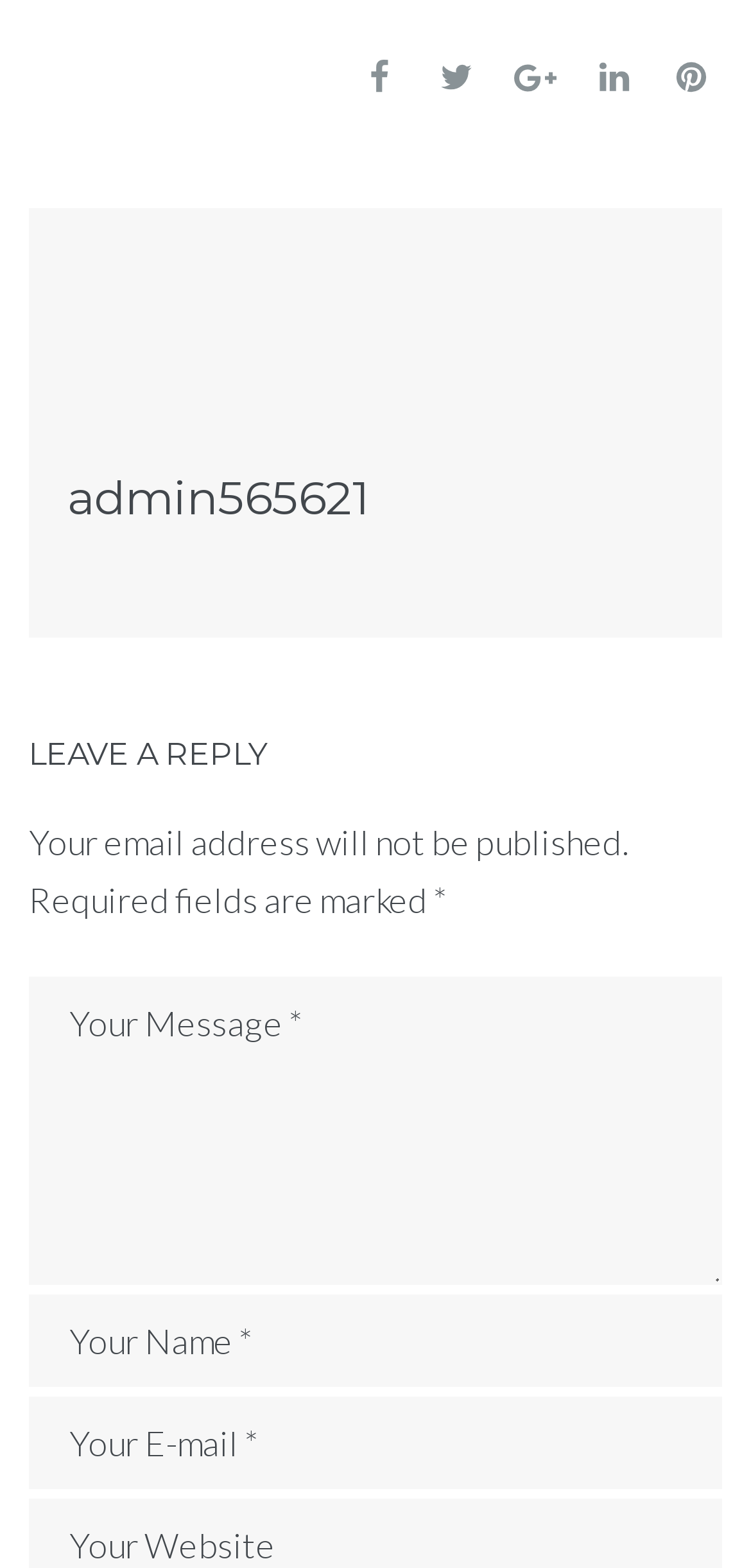Show the bounding box coordinates for the HTML element as described: "Facebook".

[0.464, 0.029, 0.546, 0.07]